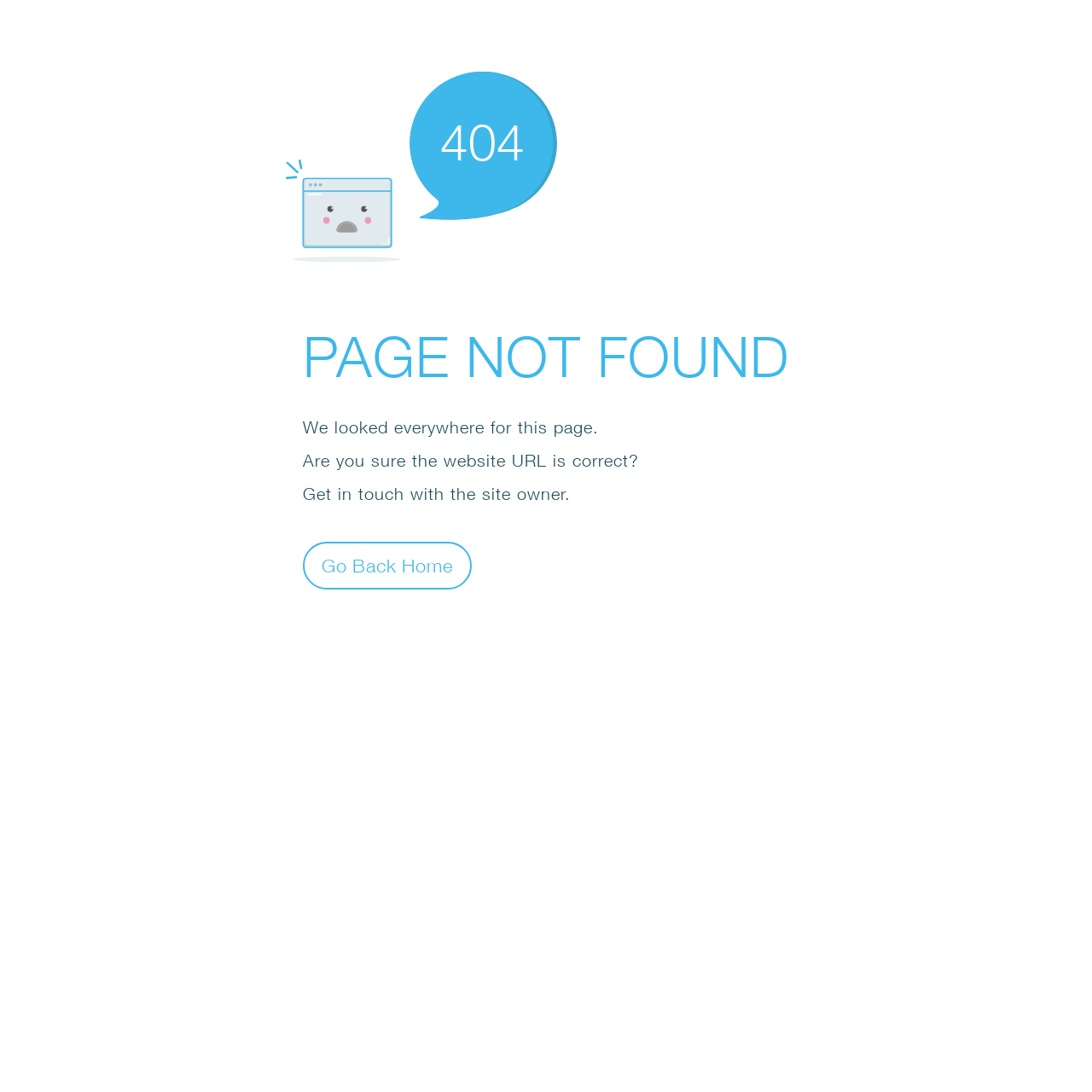Based on what you see in the screenshot, provide a thorough answer to this question: What is the position of the error code relative to the error message?

The error code '404' is located above the error message 'PAGE NOT FOUND', as indicated by the y1 and y2 coordinates of their bounding boxes.